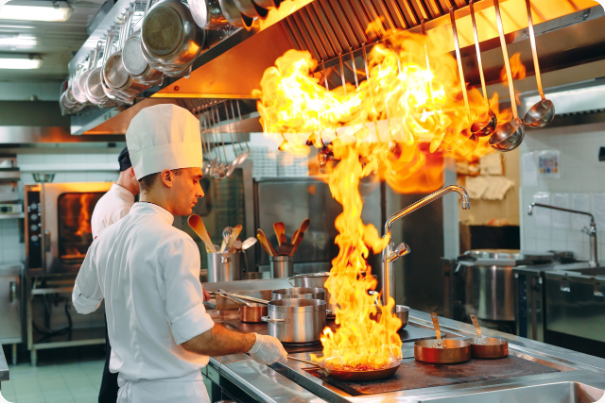Give a one-word or one-phrase response to the question:
What is happening in the pan?

Flames erupt